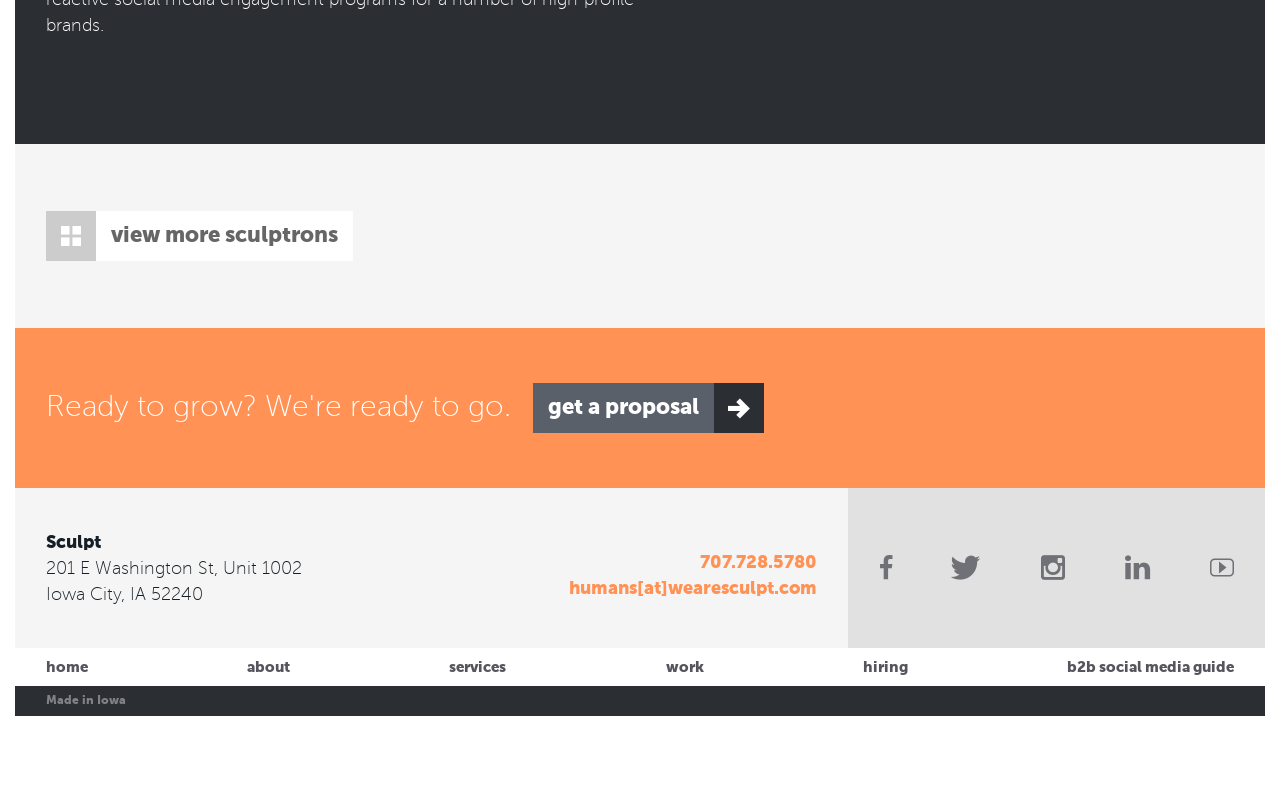Identify the bounding box coordinates necessary to click and complete the given instruction: "view more sculptrons".

[0.036, 0.261, 0.276, 0.323]